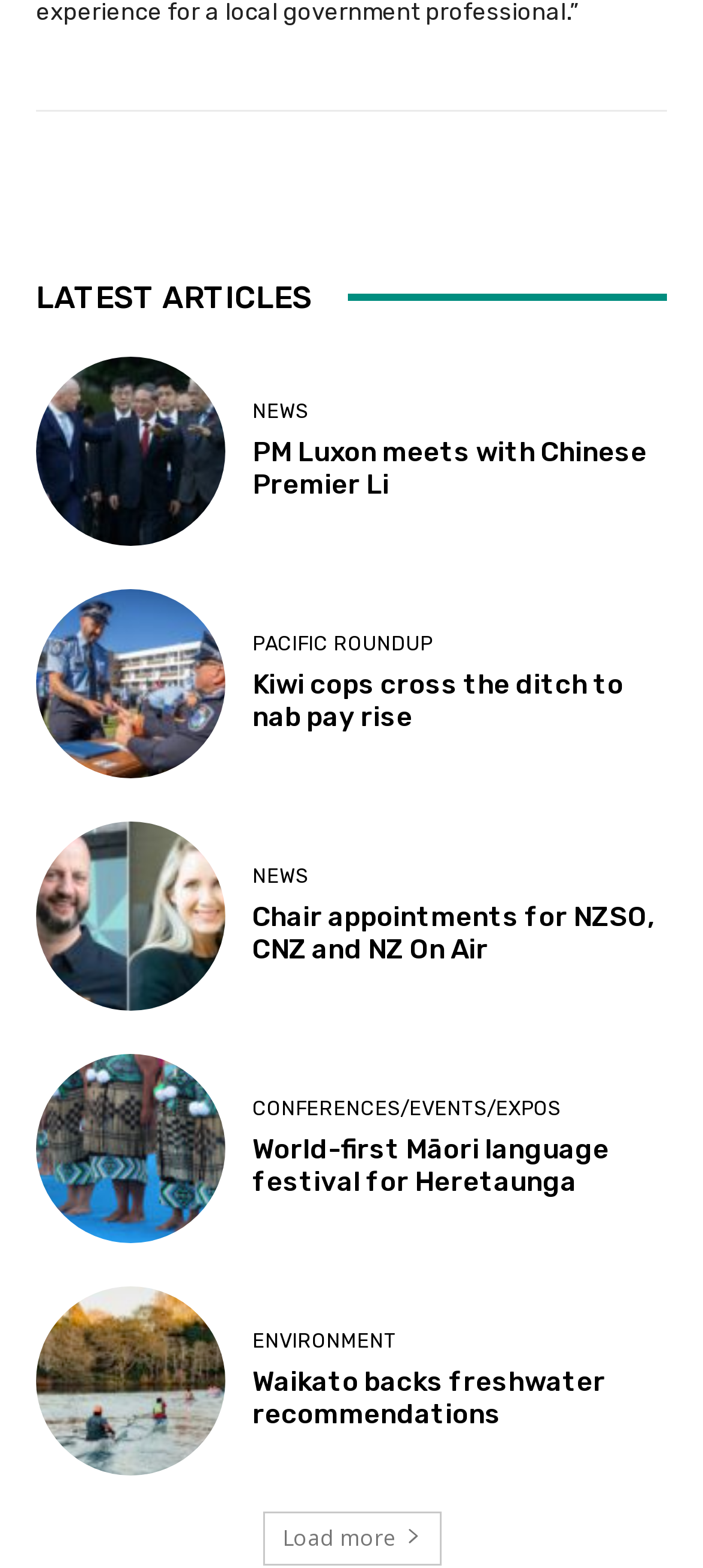Please determine the bounding box coordinates of the element to click in order to execute the following instruction: "Read the latest news article". The coordinates should be four float numbers between 0 and 1, specified as [left, top, right, bottom].

[0.359, 0.278, 0.949, 0.319]